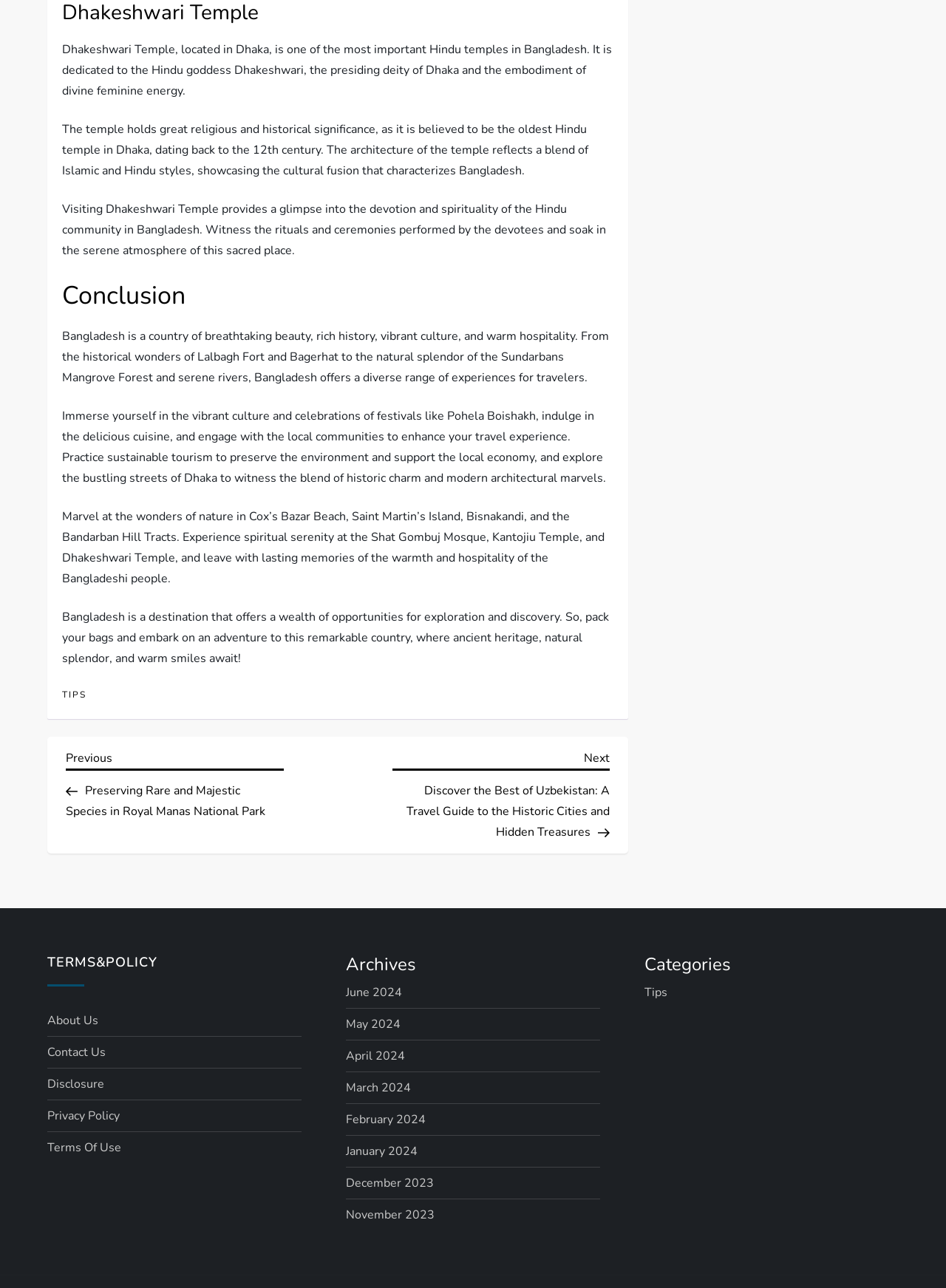Locate the bounding box coordinates of the element's region that should be clicked to carry out the following instruction: "Check 'Tips'". The coordinates need to be four float numbers between 0 and 1, i.e., [left, top, right, bottom].

[0.681, 0.763, 0.705, 0.779]